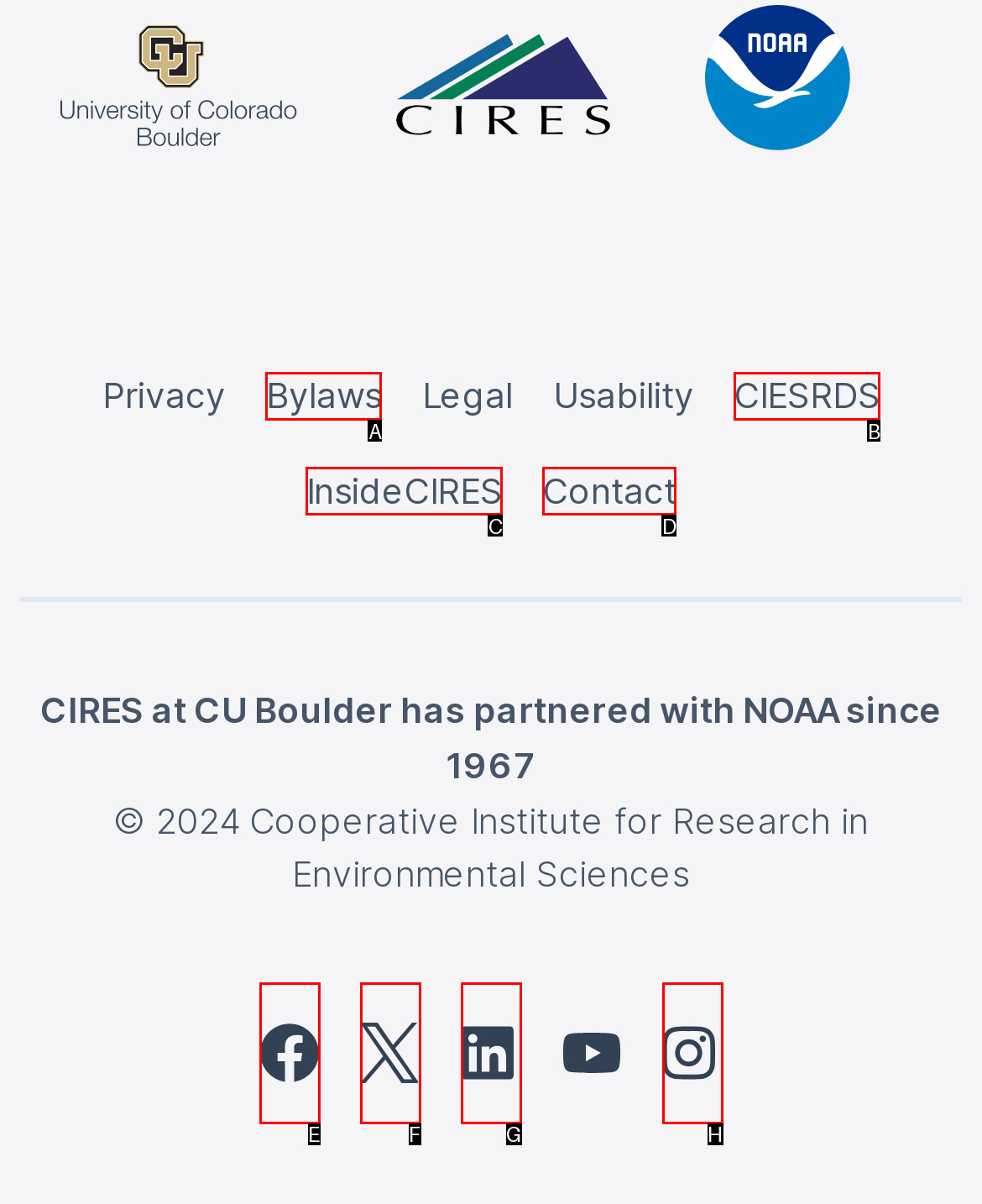Which HTML element fits the description: aria-label="CIRES on X"? Respond with the letter of the appropriate option directly.

F